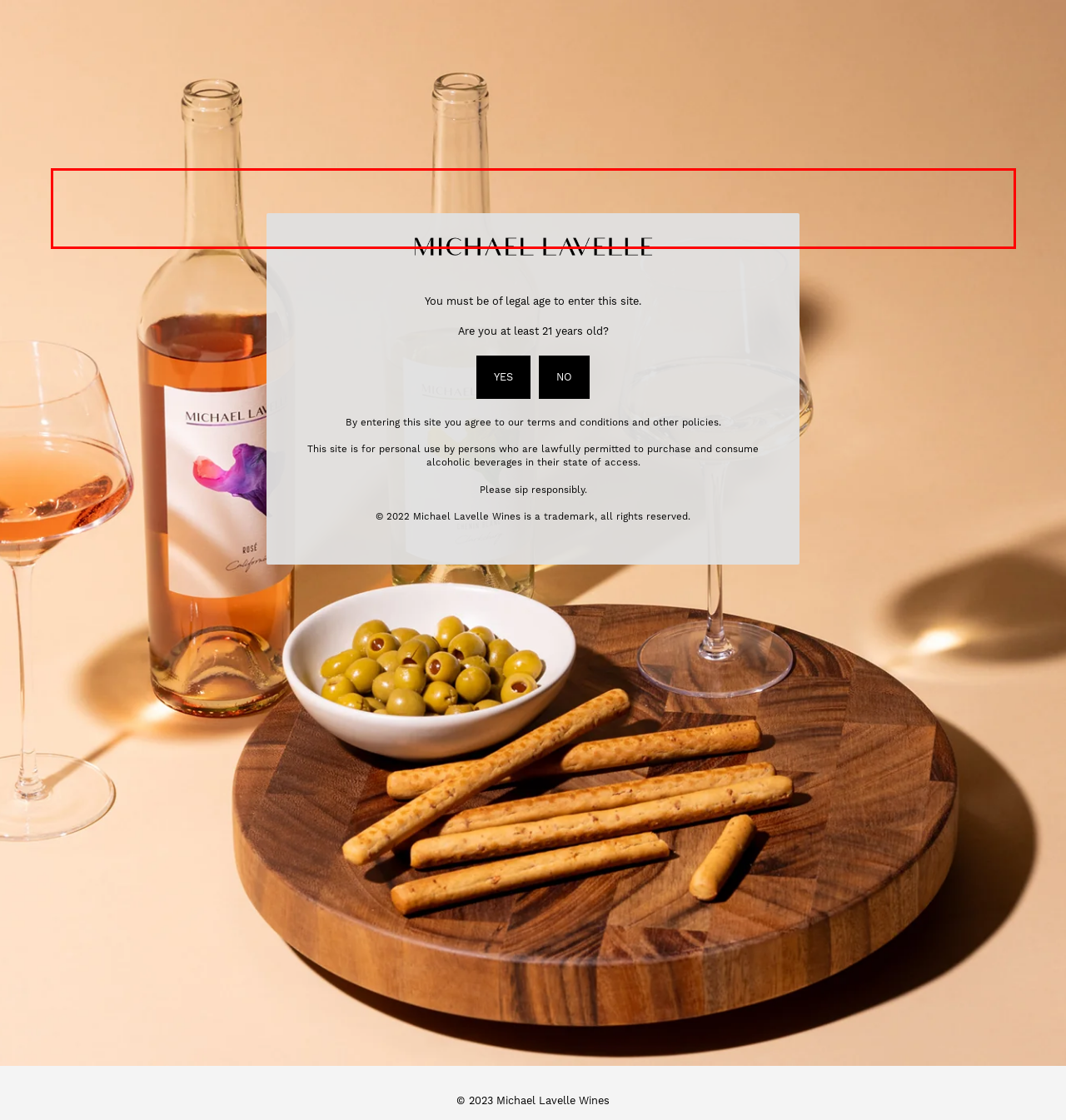Given a screenshot of a webpage with a red bounding box, extract the text content from the UI element inside the red bounding box.

Michael Lavelle is proud to partner with The Roots Fund supporting HBCU graduates in pursuit of a career in the wine industry via the “Rooted in France” scholarship and upcoming HBCU tour. The scholarship recipient will receive a full ride to the Burgundy School of Wine & Spirits Business in France to pursue a Master's Degree in Wine Managements/MBA in Wine & Spirits Business. You can learn more about the program and how to donate by visiting therootsfund.org